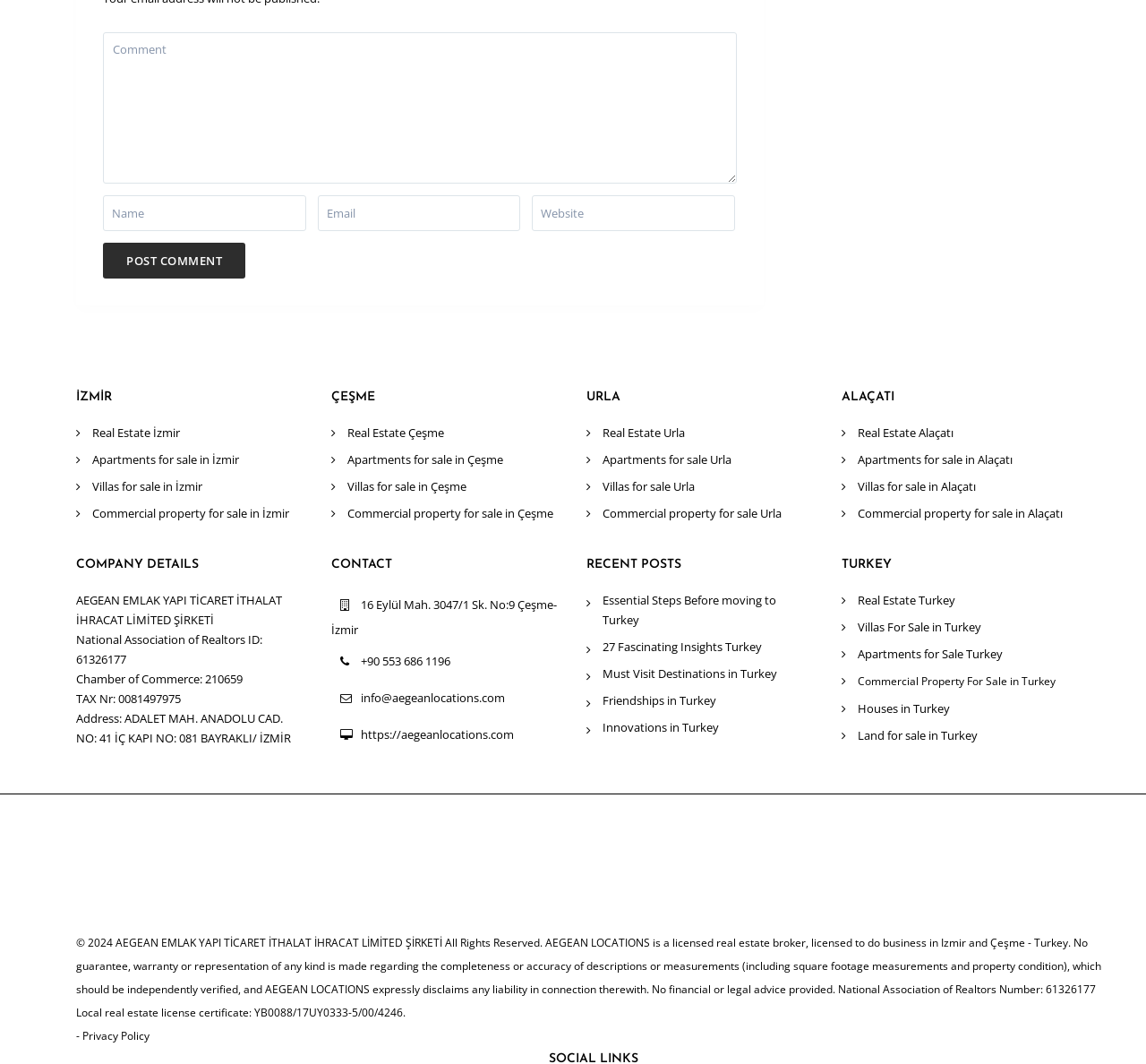Use a single word or phrase to answer the question: 
How many links are there under 'RECENT POSTS'?

5